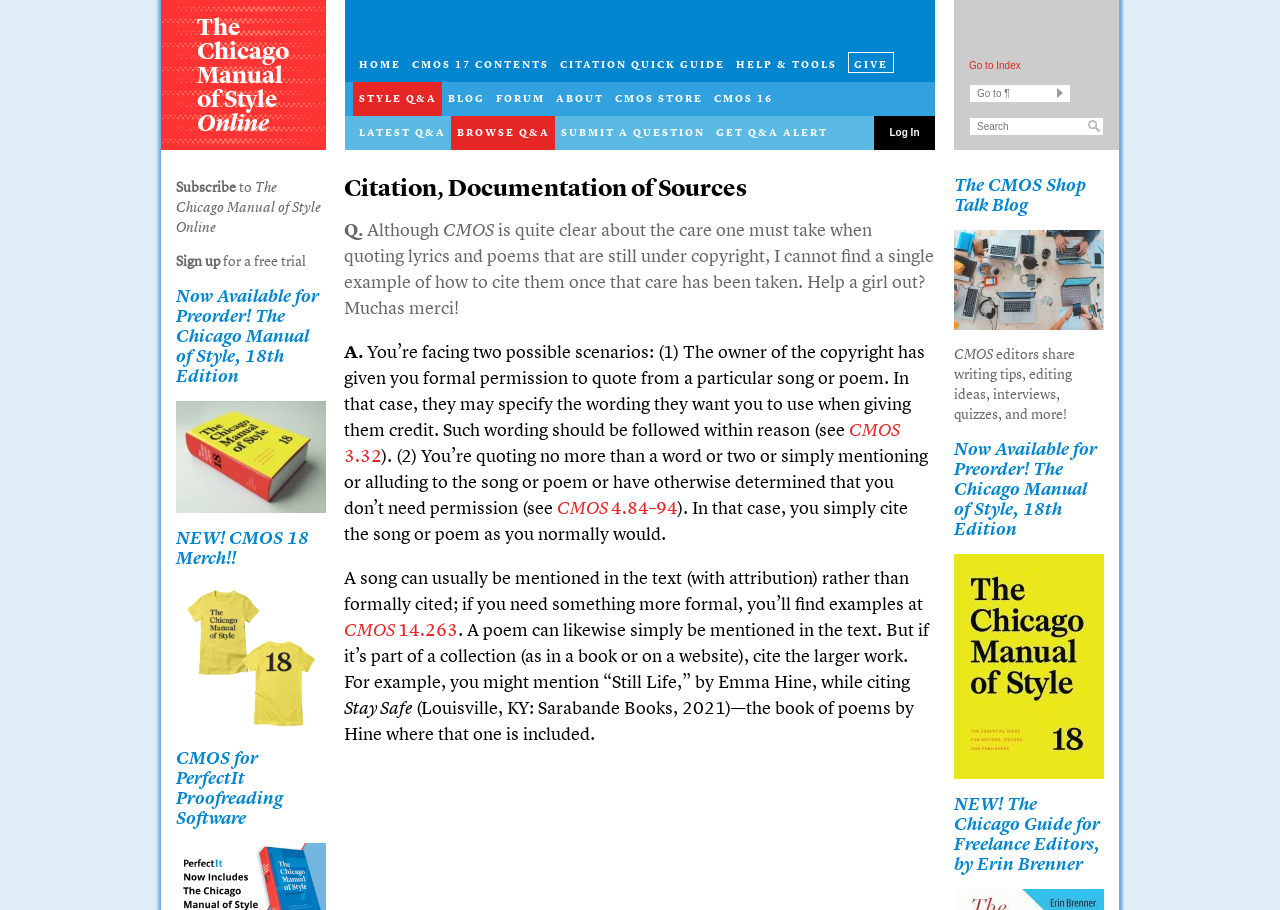Can you determine the bounding box coordinates of the area that needs to be clicked to fulfill the following instruction: "Read the latest Q&A"?

[0.276, 0.127, 0.352, 0.165]